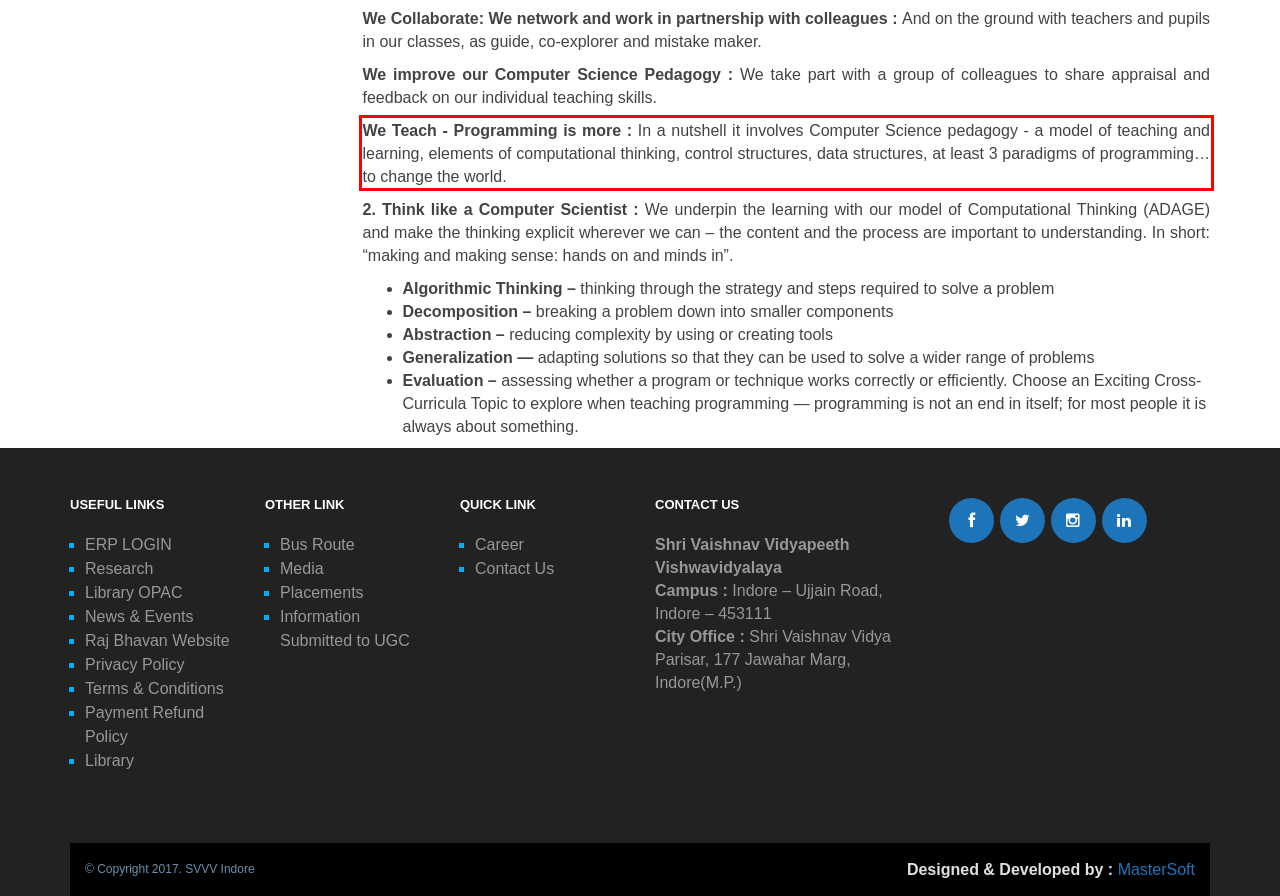Within the screenshot of a webpage, identify the red bounding box and perform OCR to capture the text content it contains.

We Teach - Programming is more : In a nutshell it involves Computer Science pedagogy - a model of teaching and learning, elements of computational thinking, control structures, data structures, at least 3 paradigms of programming… to change the world.